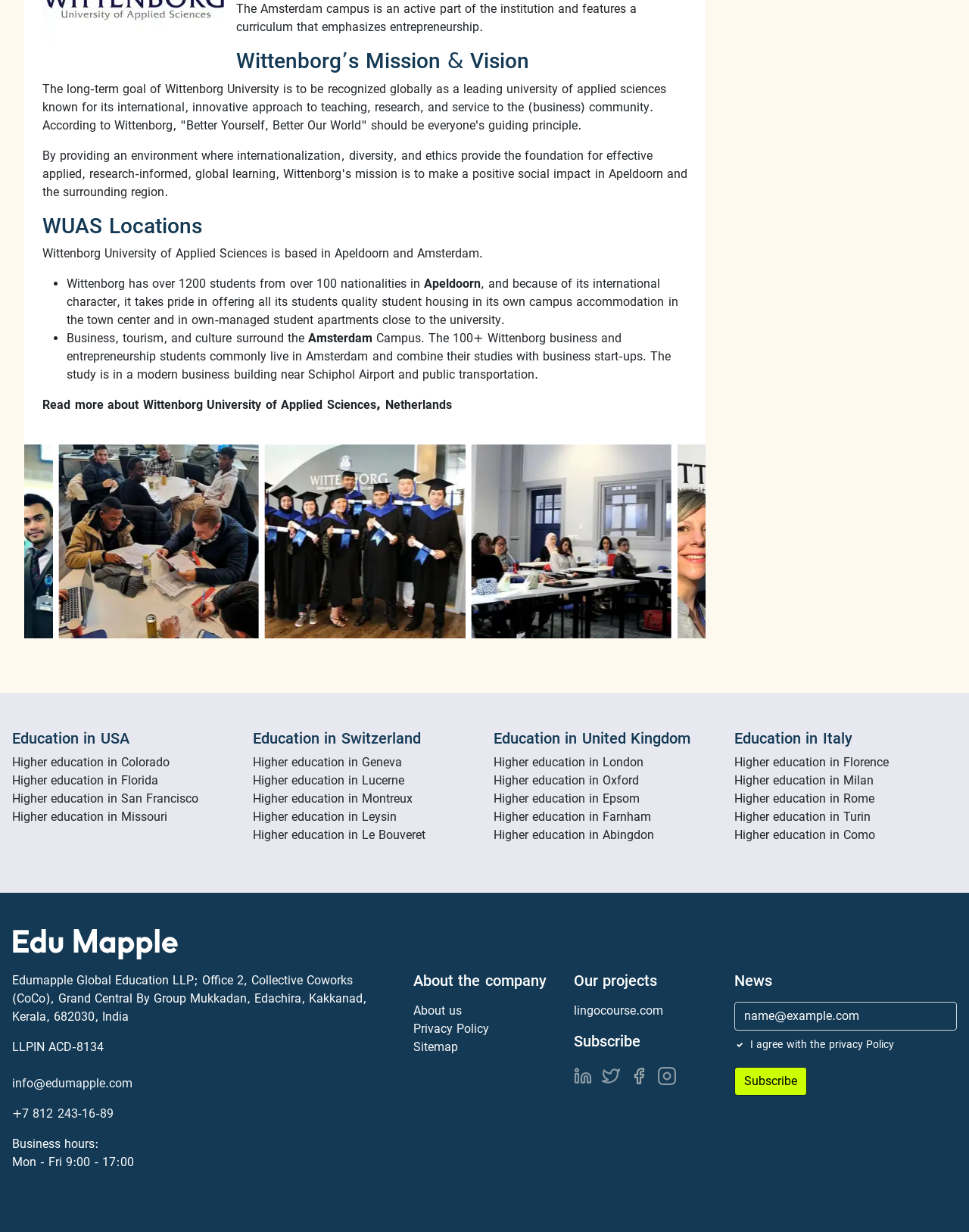Please find the bounding box coordinates of the section that needs to be clicked to achieve this instruction: "Learn about Edumapple's business hours".

[0.012, 0.923, 0.102, 0.934]